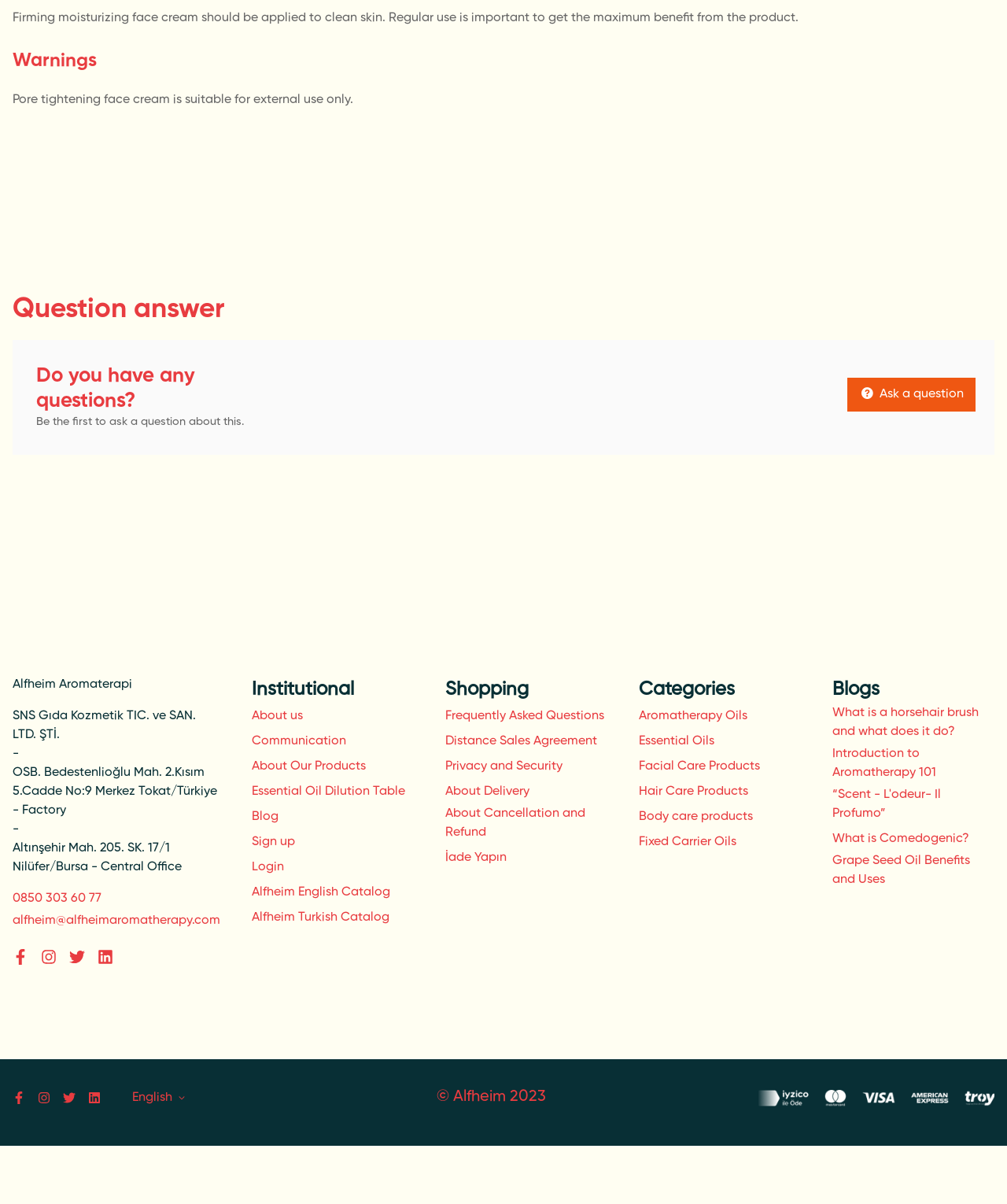Locate the bounding box coordinates of the clickable region necessary to complete the following instruction: "Ask a question". Provide the coordinates in the format of four float numbers between 0 and 1, i.e., [left, top, right, bottom].

[0.841, 0.273, 0.969, 0.301]